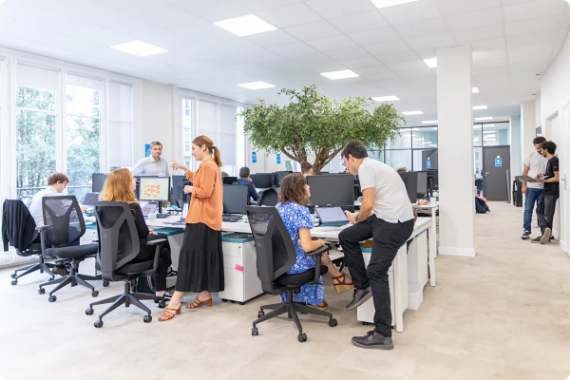Detail every aspect of the image in your caption.

In a modern office setting, a collaborative environment is depicted with several employees engaged in various tasks. The space features sleek workstations equipped with computers, while natural light floods in through large windows, enhancing the inviting atmosphere. 

In the foreground, a woman wearing a long black skirt and an orange cardigan stands, conversing with a colleague seated nearby. The seated colleague, with long brown hair, is focused on her laptop. To the left, another employee intently looks at a screen while a person dressed in a blue patterned dress appears to be engaged in a discussion.

In the background, a group of employees interacts around a large tree which adds a touch of nature to the workspace. Another worker is seen standing with a notepad, suggesting an active brainstorming session. The open layout and modern design underscore a dynamic and collaborative culture, emphasizing teamwork and creativity within the organization.